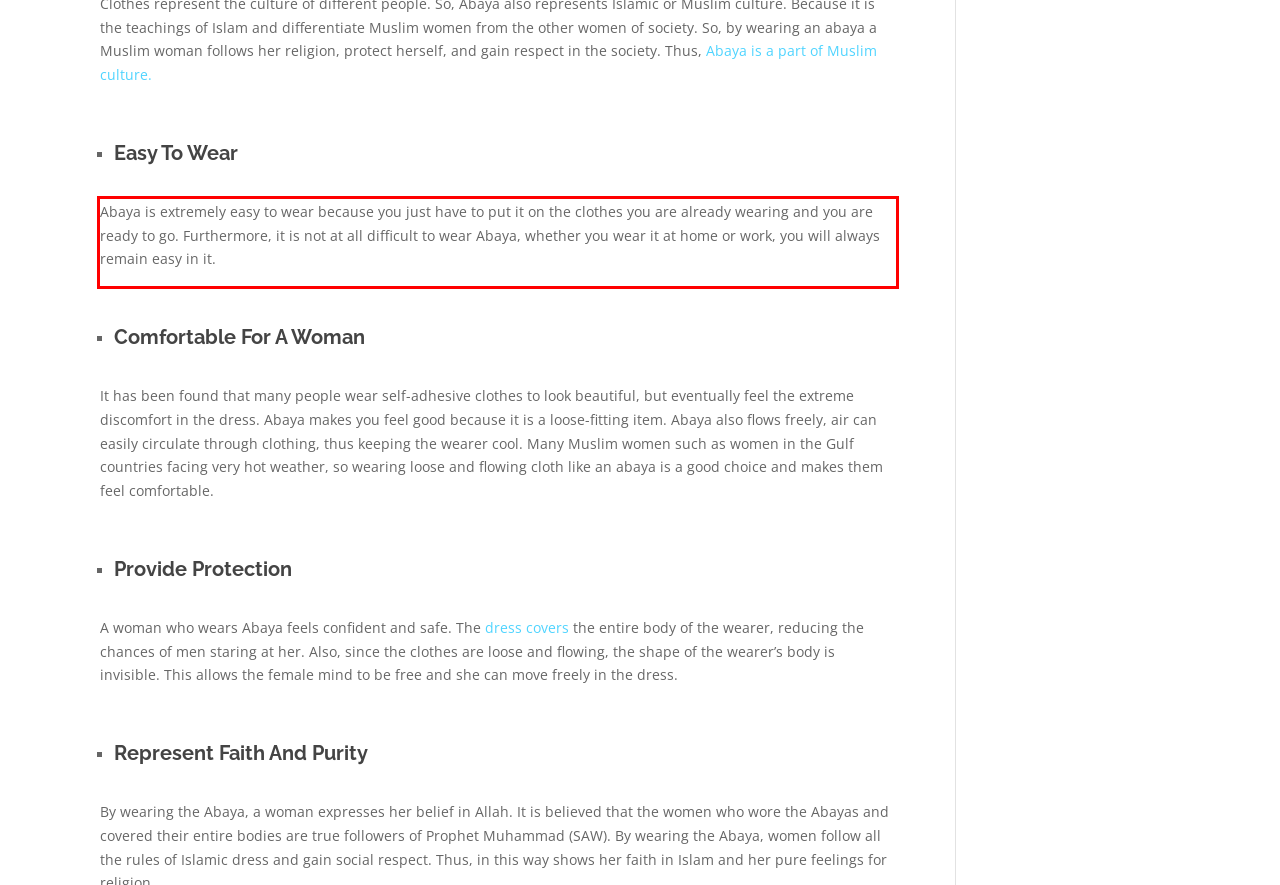Observe the screenshot of the webpage, locate the red bounding box, and extract the text content within it.

Abaya is extremely easy to wear because you just have to put it on the clothes you are already wearing and you are ready to go. Furthermore, it is not at all difficult to wear Abaya, whether you wear it at home or work, you will always remain easy in it.